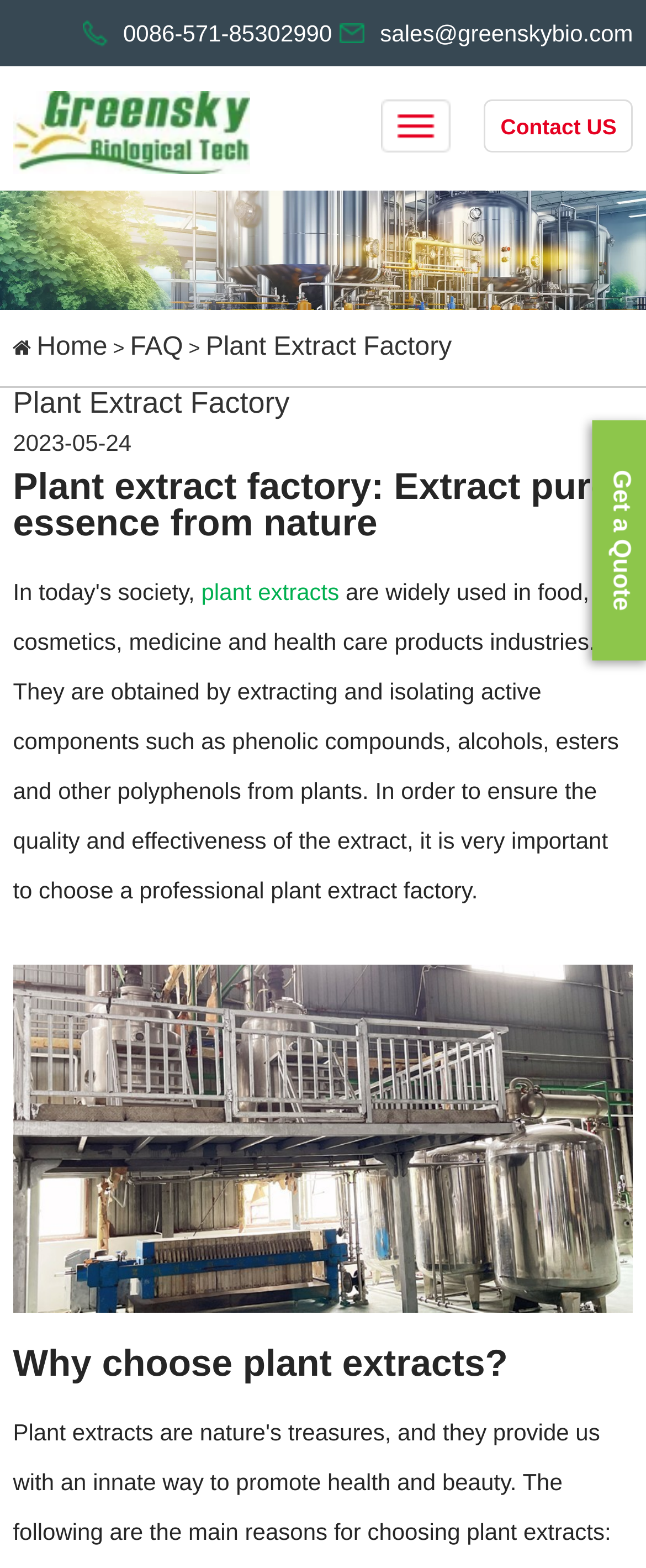Please find and report the bounding box coordinates of the element to click in order to perform the following action: "Contact the manufacturer via email". The coordinates should be expressed as four float numbers between 0 and 1, in the format [left, top, right, bottom].

[0.588, 0.013, 0.98, 0.03]